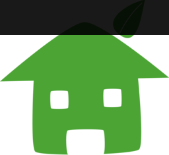Elaborate on all the key elements and details present in the image.

The image features a stylized green house icon, representing eco-friendly heating solutions. This visual is associated with the concept of "Eco Heating Milton Keynes," emphasizing the importance of sustainable and efficient heating practices in residential spaces. The design includes distinct windows and a roof, all framed in a vibrant green color, symbolizing energy efficiency and environmental consciousness. This image aims to attract attention to services that prioritize eco-friendly heating options, promoting a commitment to reducing carbon footprints while maintaining home comfort.